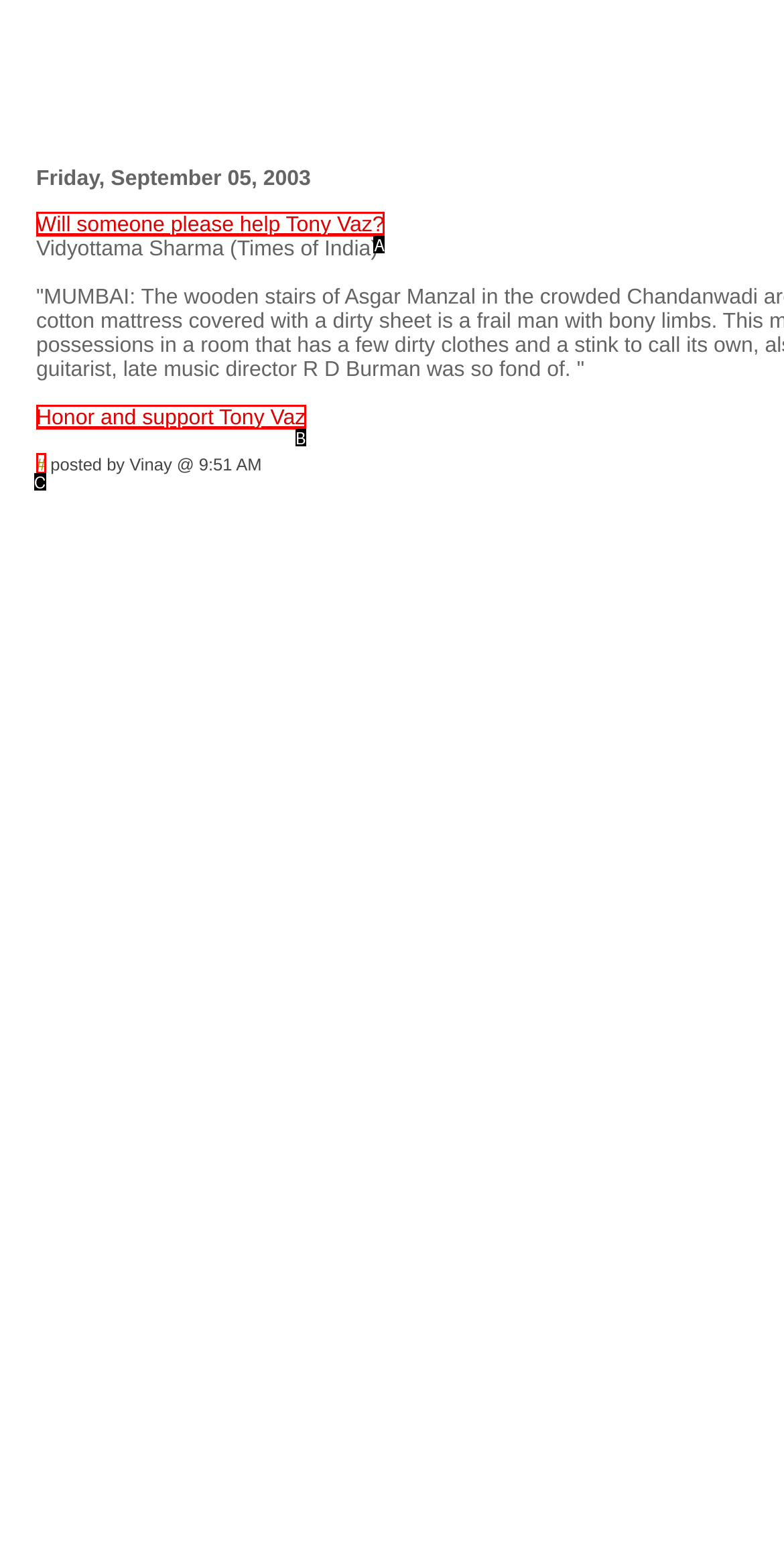Determine the HTML element that best aligns with the description: Honor and support Tony Vaz
Answer with the appropriate letter from the listed options.

B